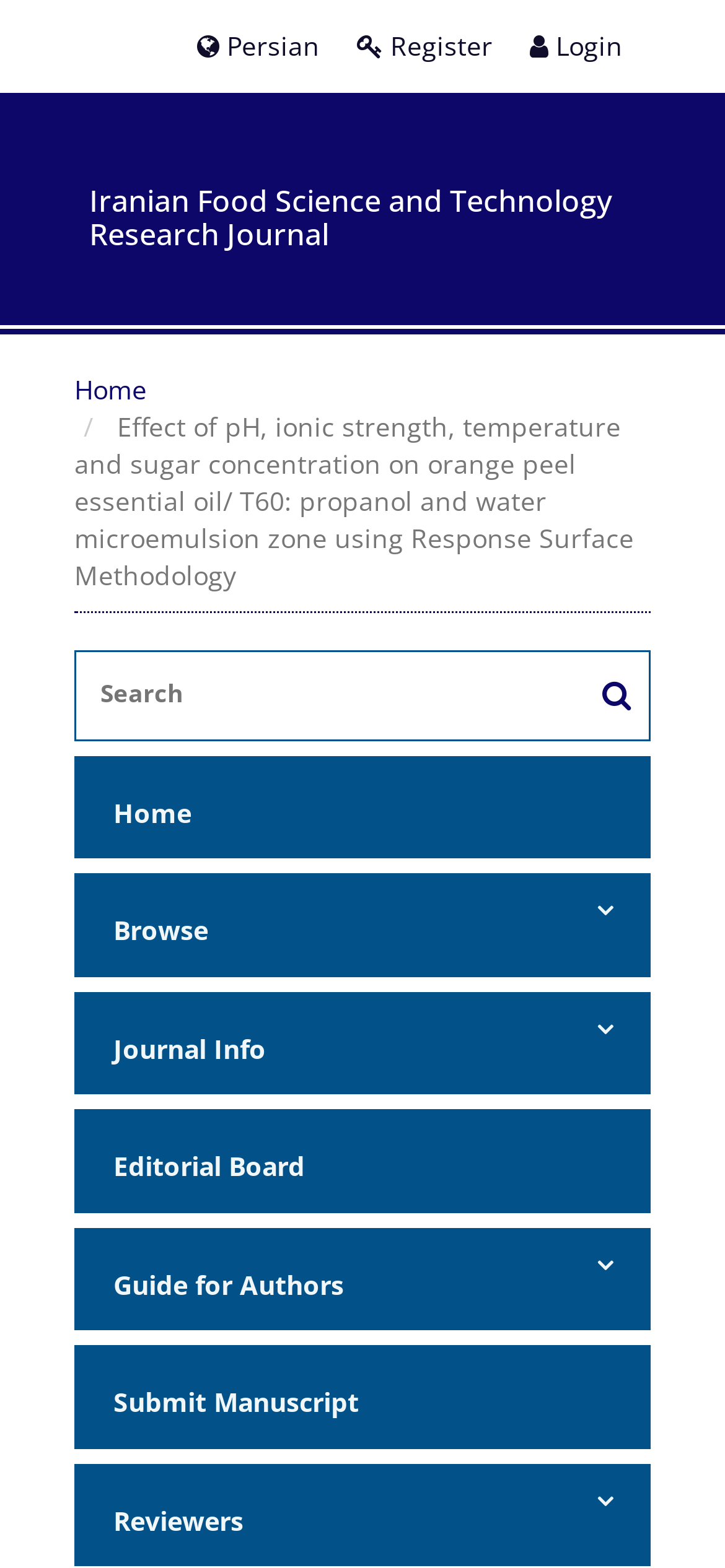What is the text of the main heading? Using the information from the screenshot, answer with a single word or phrase.

Effect of pH, ionic strength, temperature and sugar concentration on orange peel essential oil/ T60: propanol and water microemulsion zone using Response Surface Methodology